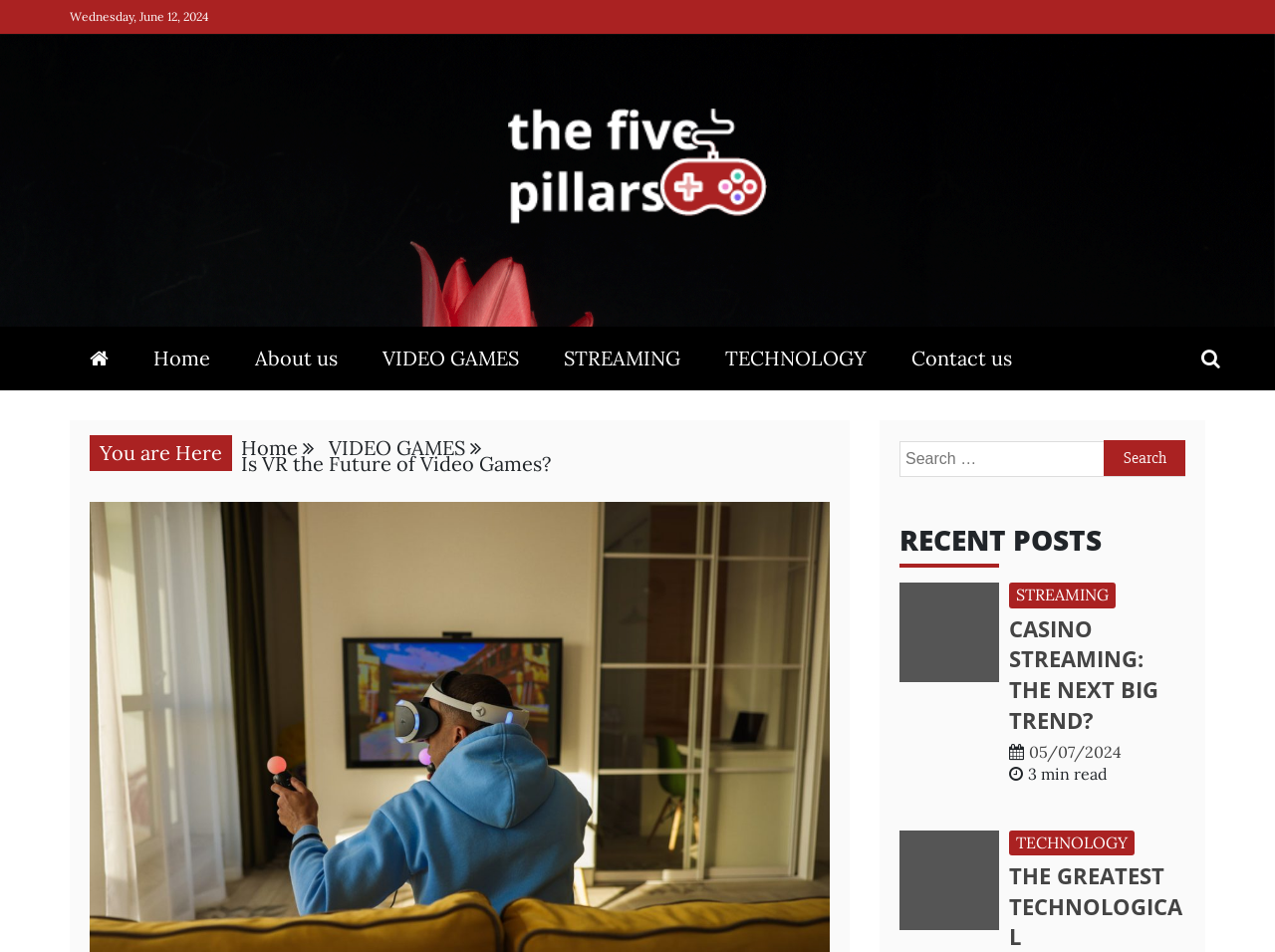Please identify the bounding box coordinates of the element's region that I should click in order to complete the following instruction: "Read the 'CASINO STREAMING: THE NEXT BIG TREND?' article". The bounding box coordinates consist of four float numbers between 0 and 1, i.e., [left, top, right, bottom].

[0.791, 0.644, 0.93, 0.778]